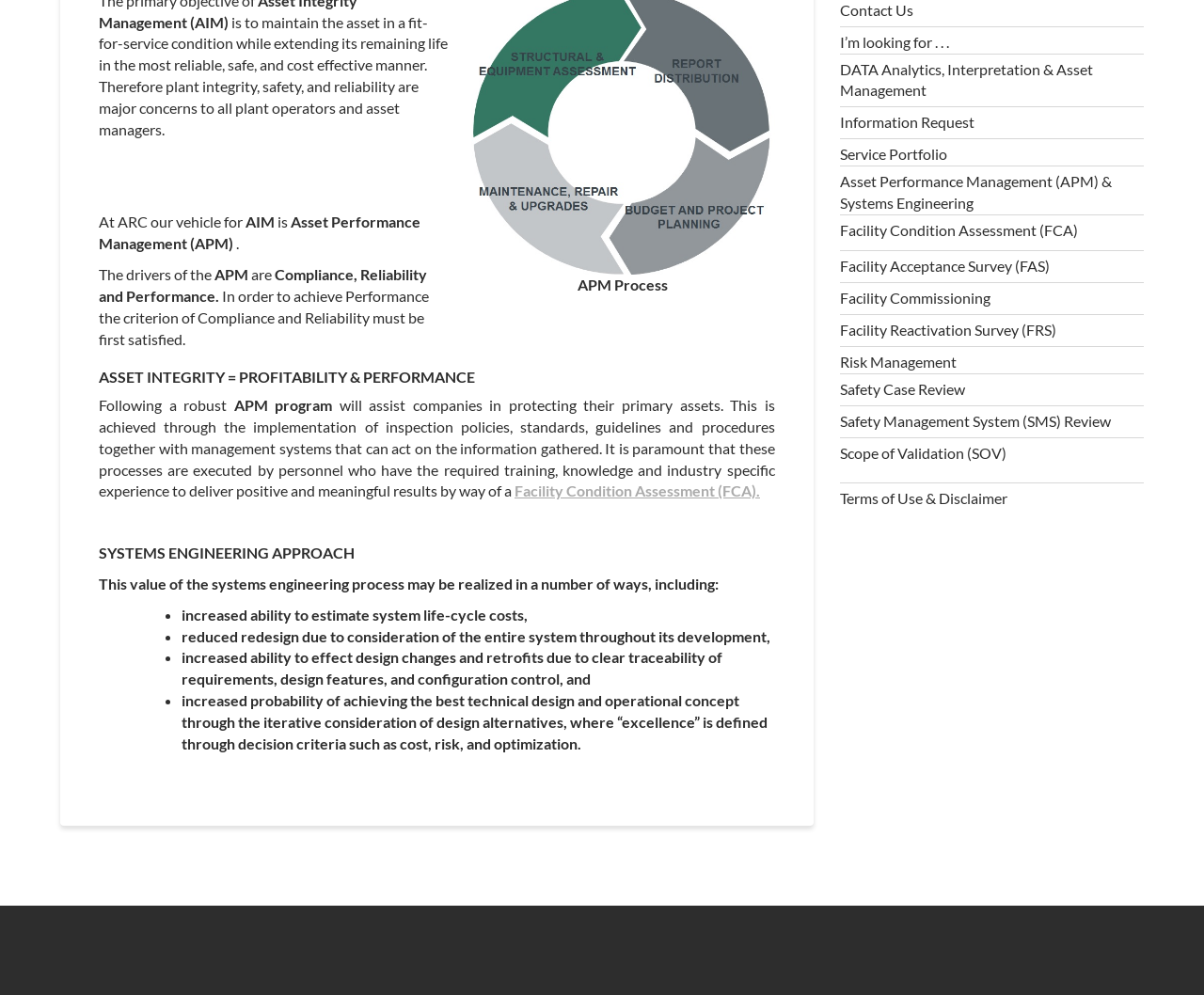Given the element description Terms of Use & Disclaimer, predict the bounding box coordinates for the UI element in the webpage screenshot. The format should be (top-left x, top-left y, bottom-right x, bottom-right y), and the values should be between 0 and 1.

[0.698, 0.492, 0.837, 0.51]